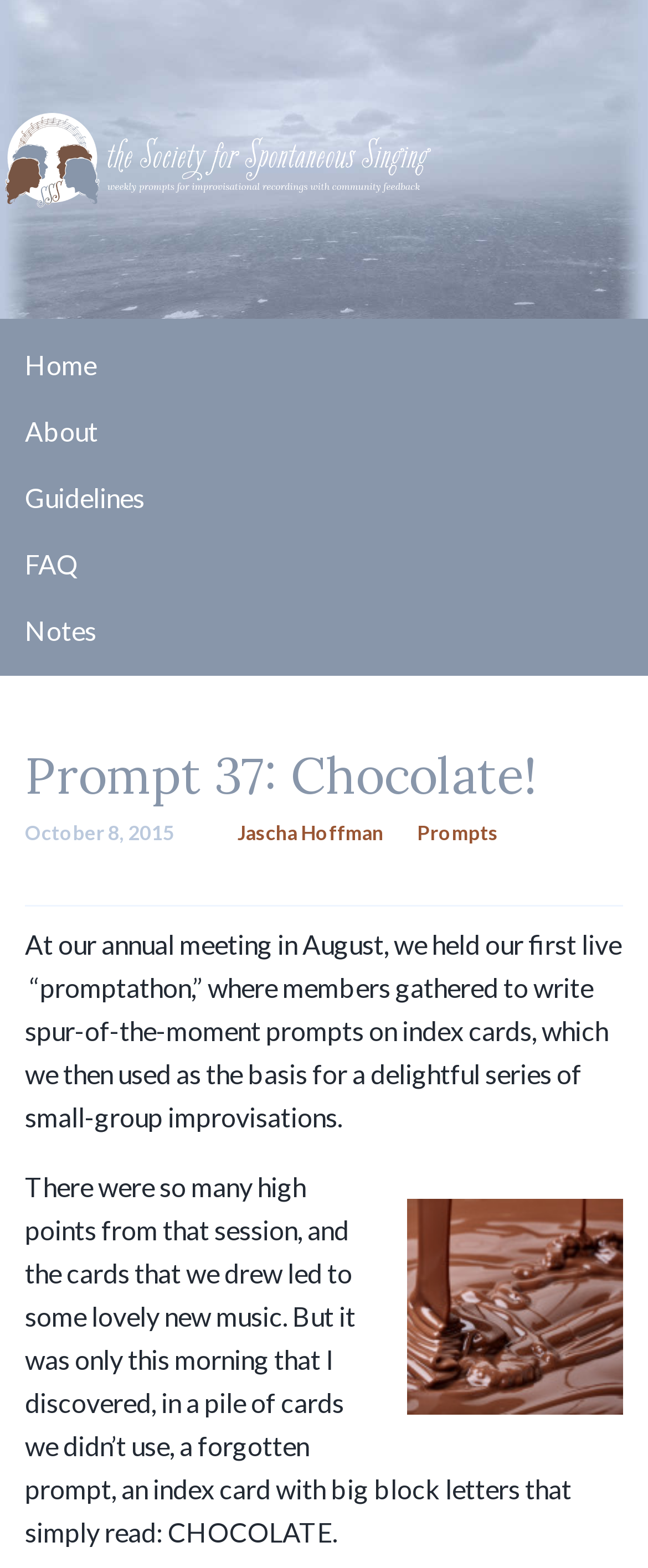Please give a succinct answer using a single word or phrase:
What was the outcome of the promptathon?

Delightful series of small-group improvisations